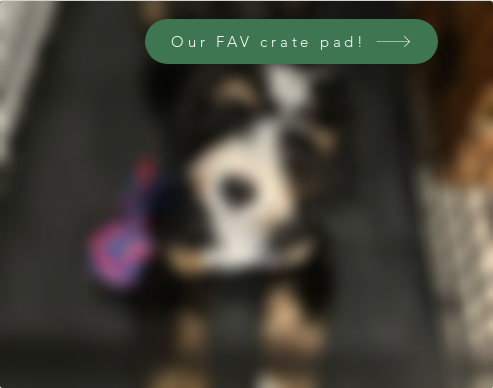Answer the question in one word or a short phrase:
What is the puppy resting on?

A cozy crate pad